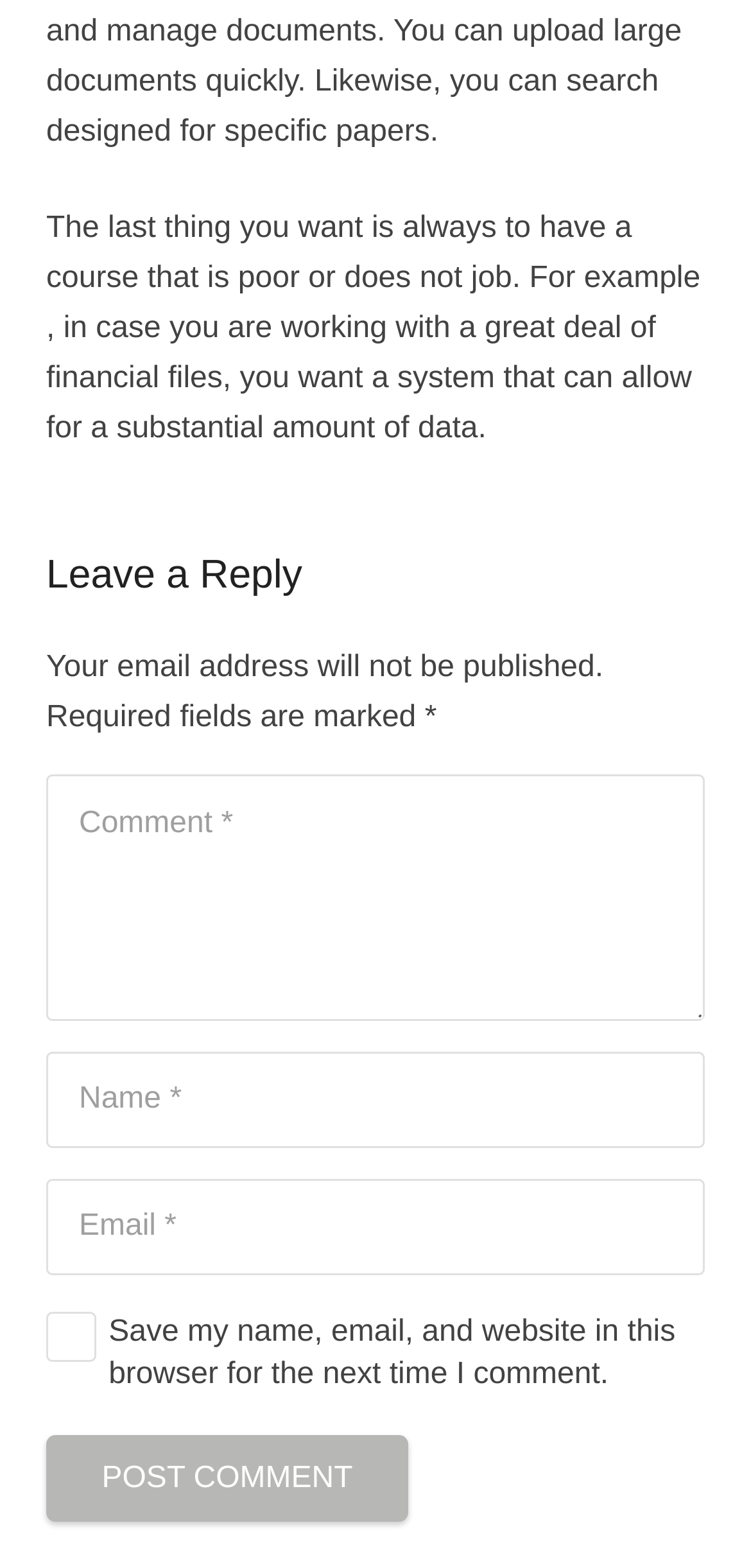What is the purpose of the comment section?
Examine the image closely and answer the question with as much detail as possible.

The purpose of the comment section can be inferred from the heading 'Leave a Reply' and the presence of text fields for 'Comment', 'Name', and 'Email', which suggests that users can input their thoughts or opinions and submit them.